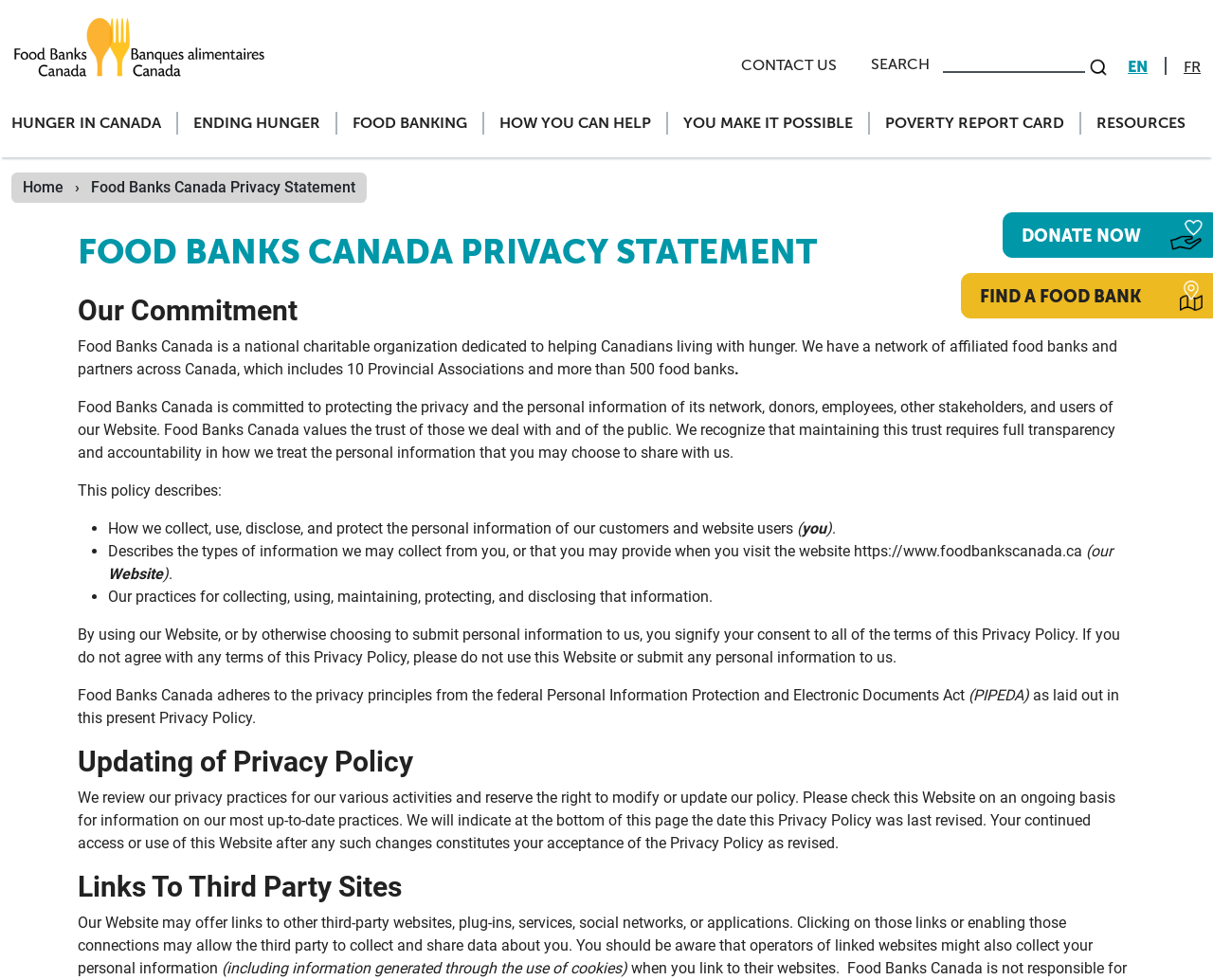Identify the bounding box coordinates of the region that needs to be clicked to carry out this instruction: "Transition to home page". Provide these coordinates as four float numbers ranging from 0 to 1, i.e., [left, top, right, bottom].

[0.009, 0.015, 0.22, 0.083]